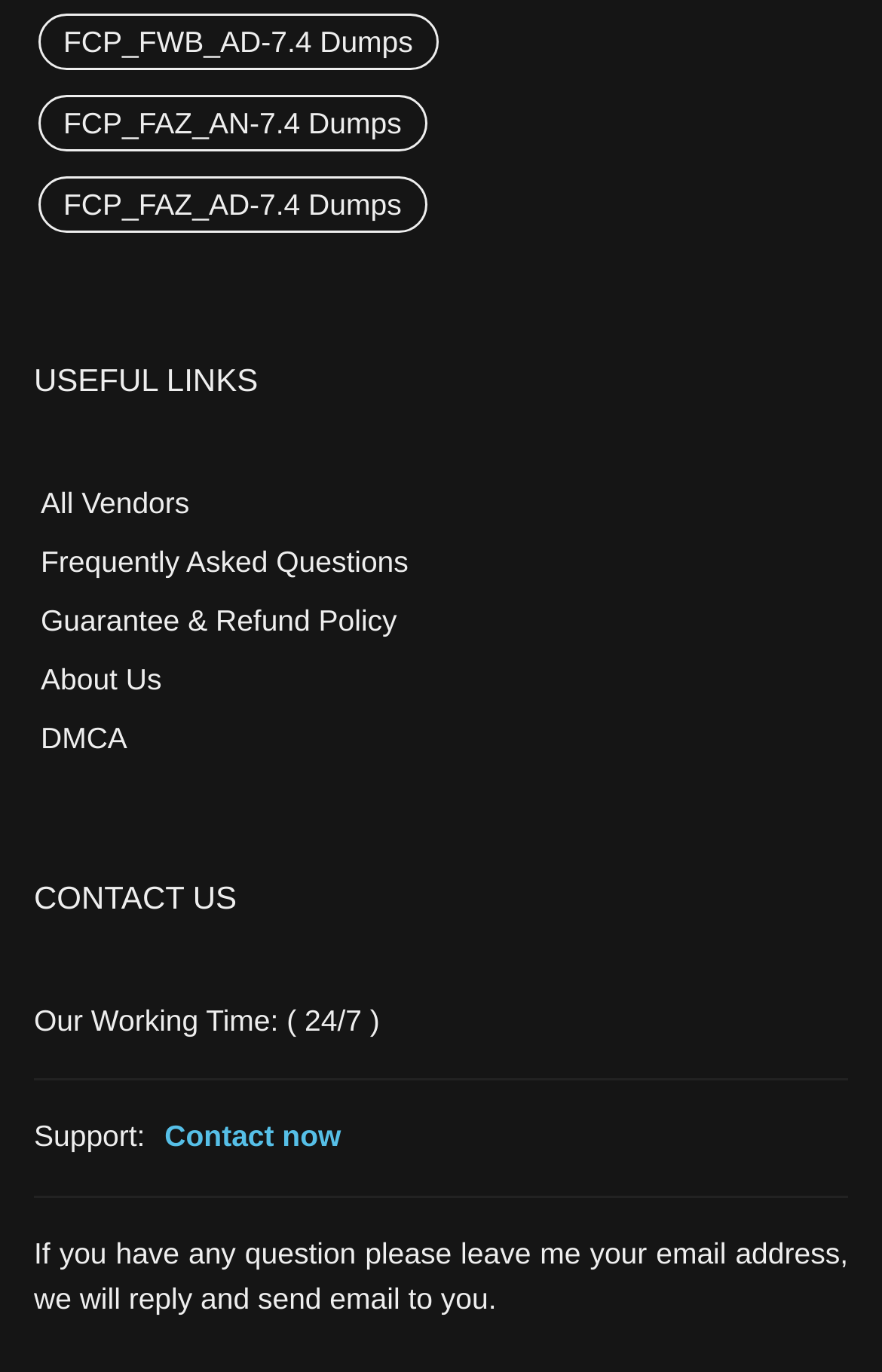What is the purpose of the 'CONTACT US' section?
Based on the visual information, provide a detailed and comprehensive answer.

The 'CONTACT US' section is likely intended to provide users with contact information, including working hours and a way to leave an email address for inquiries, as indicated by the static text 'Our Working Time: ( 24/7 )' and the link 'Contact now'.